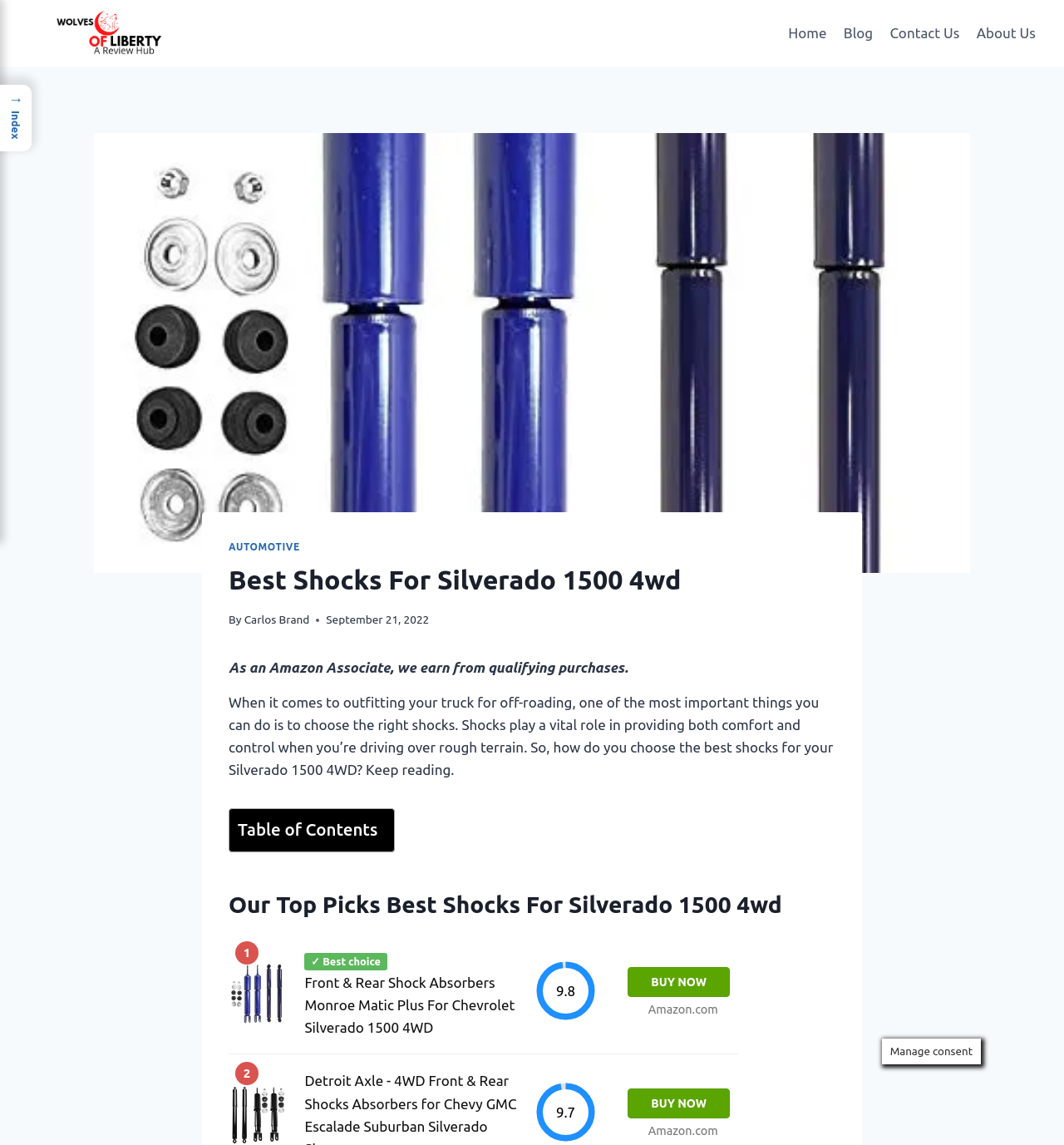Please find and report the bounding box coordinates of the element to click in order to perform the following action: "Check the 'Table of Contents'". The coordinates should be expressed as four float numbers between 0 and 1, in the format [left, top, right, bottom].

[0.223, 0.716, 0.355, 0.732]